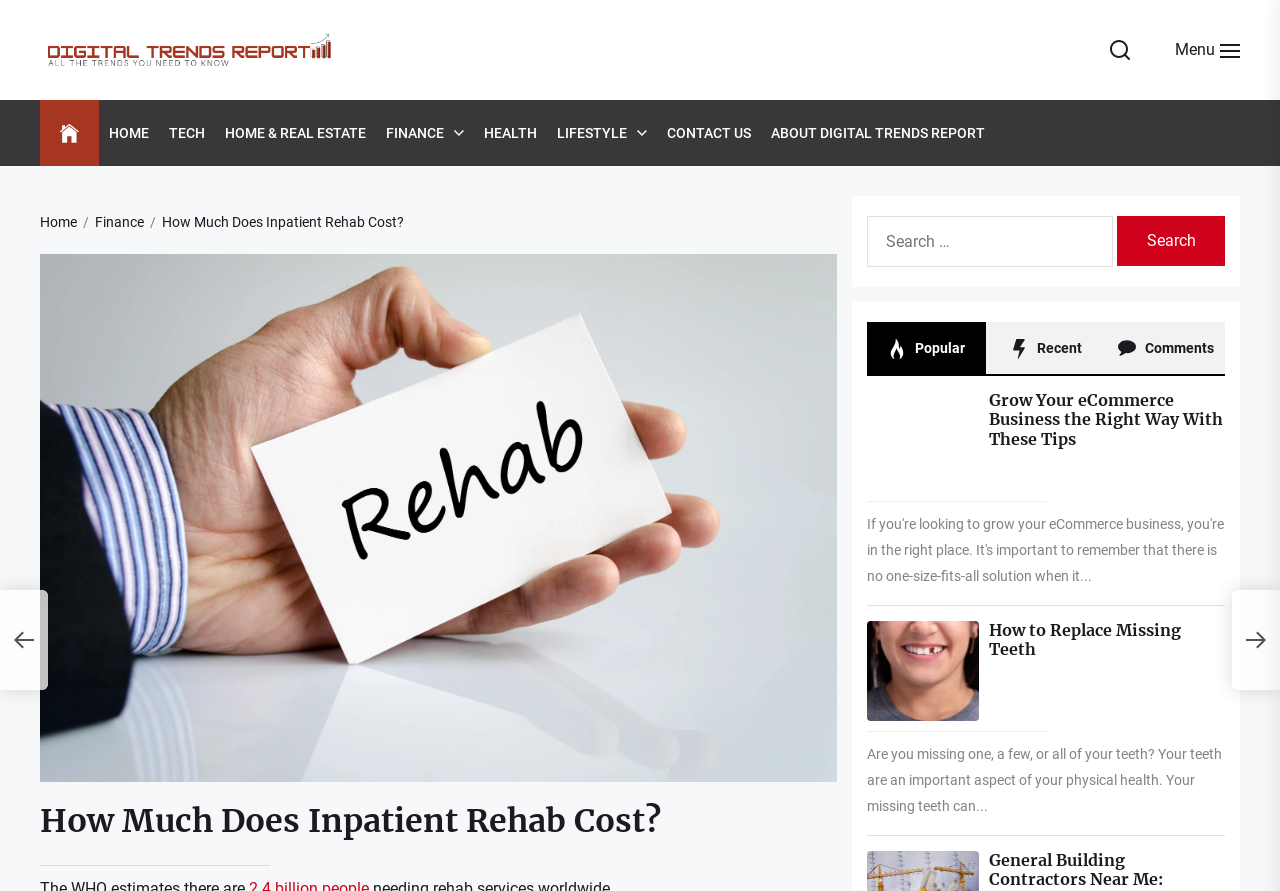Please identify the bounding box coordinates of the clickable area that will fulfill the following instruction: "Click on the 'HOME' link". The coordinates should be in the format of four float numbers between 0 and 1, i.e., [left, top, right, bottom].

[0.085, 0.137, 0.116, 0.162]